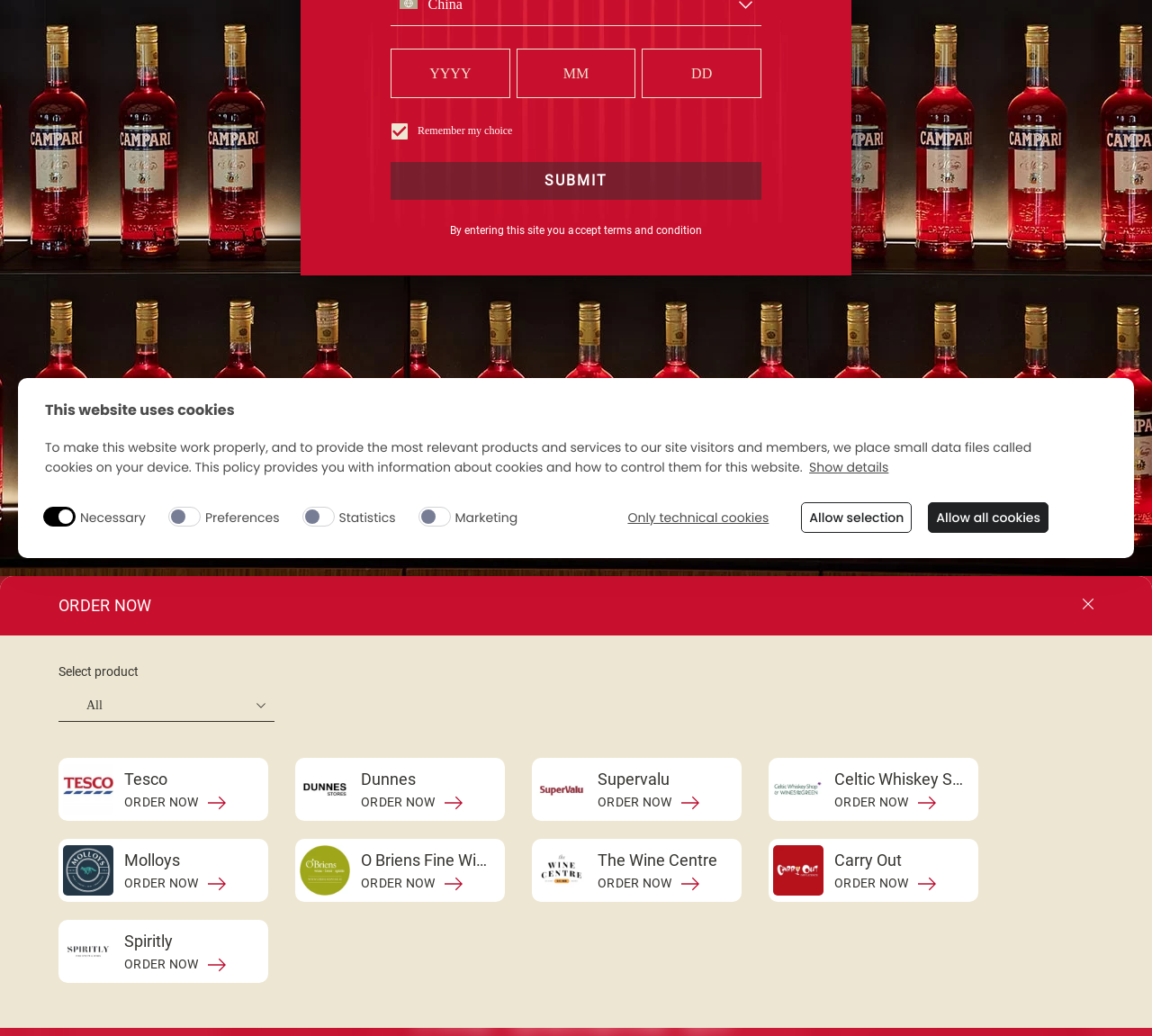Using the element description Only technical cookies, predict the bounding box coordinates for the UI element. Provide the coordinates in (top-left x, top-left y, bottom-right x, bottom-right y) format with values ranging from 0 to 1.

[0.545, 0.493, 0.667, 0.508]